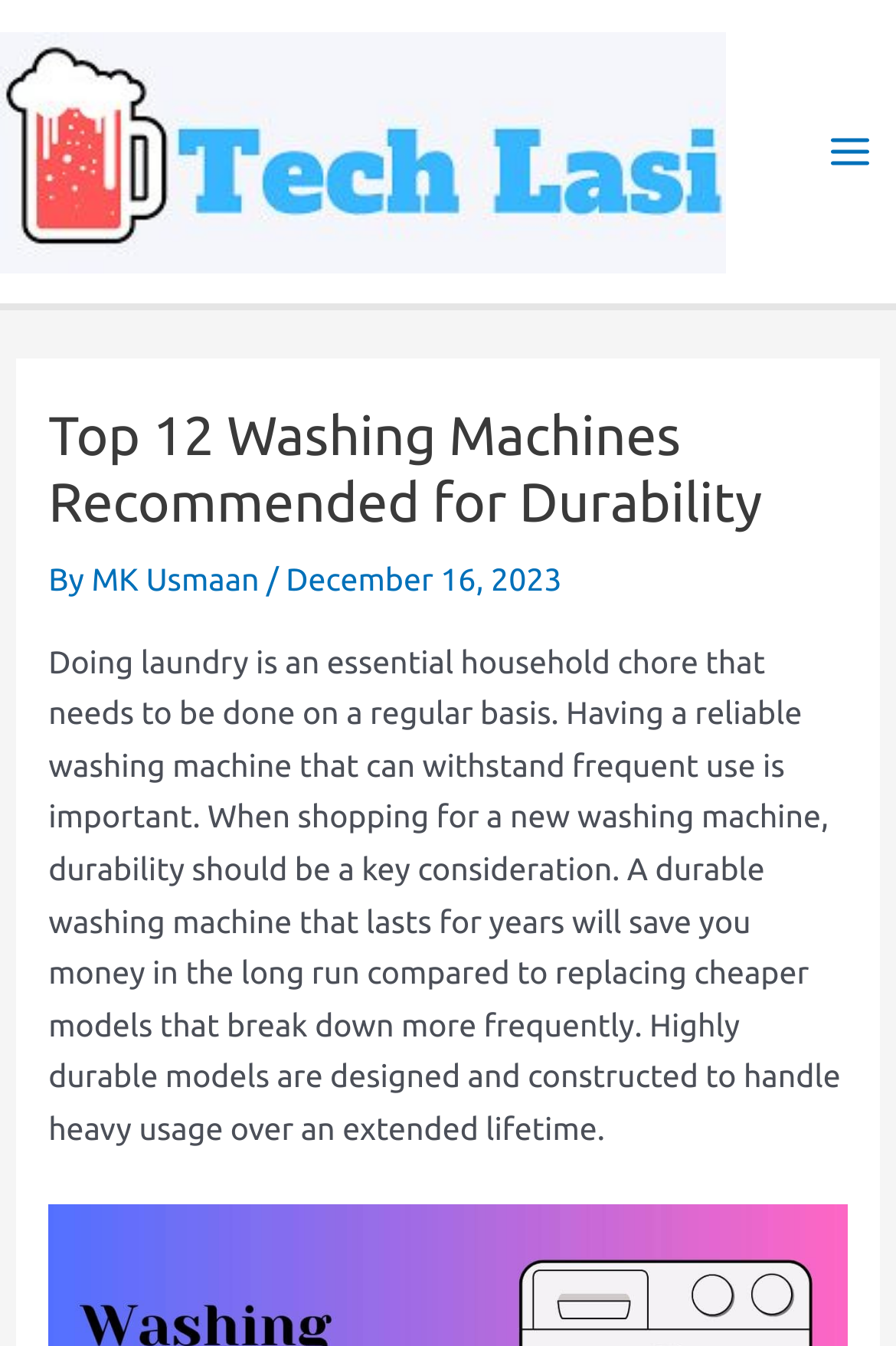Using the image as a reference, answer the following question in as much detail as possible:
What is the author's name of the article?

The author's name is mentioned in the header section of the webpage, specifically after the 'By' text, which is 'MK Usmaan'.